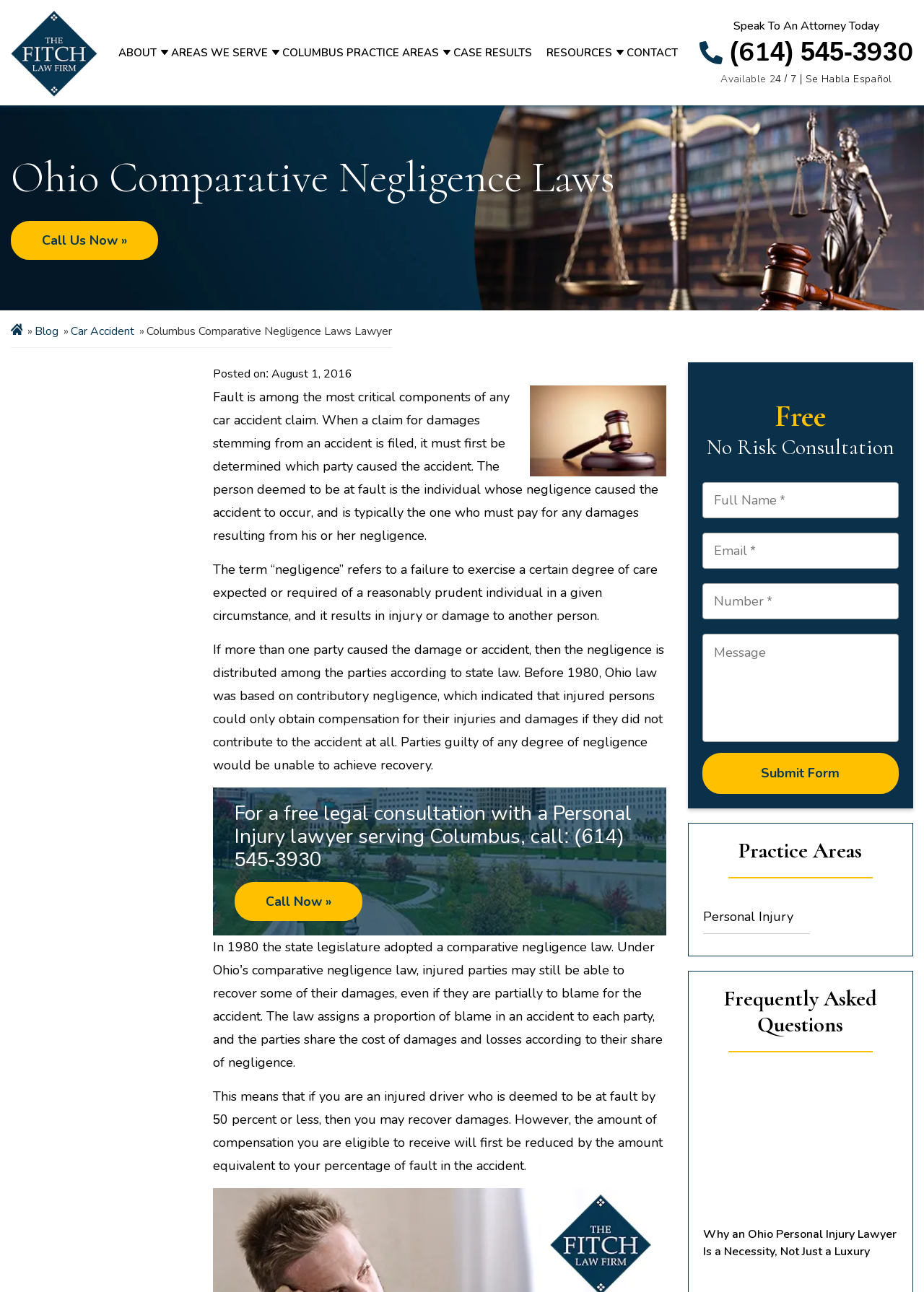What is the topic of the webpage?
Refer to the image and provide a one-word or short phrase answer.

Ohio comparative negligence laws